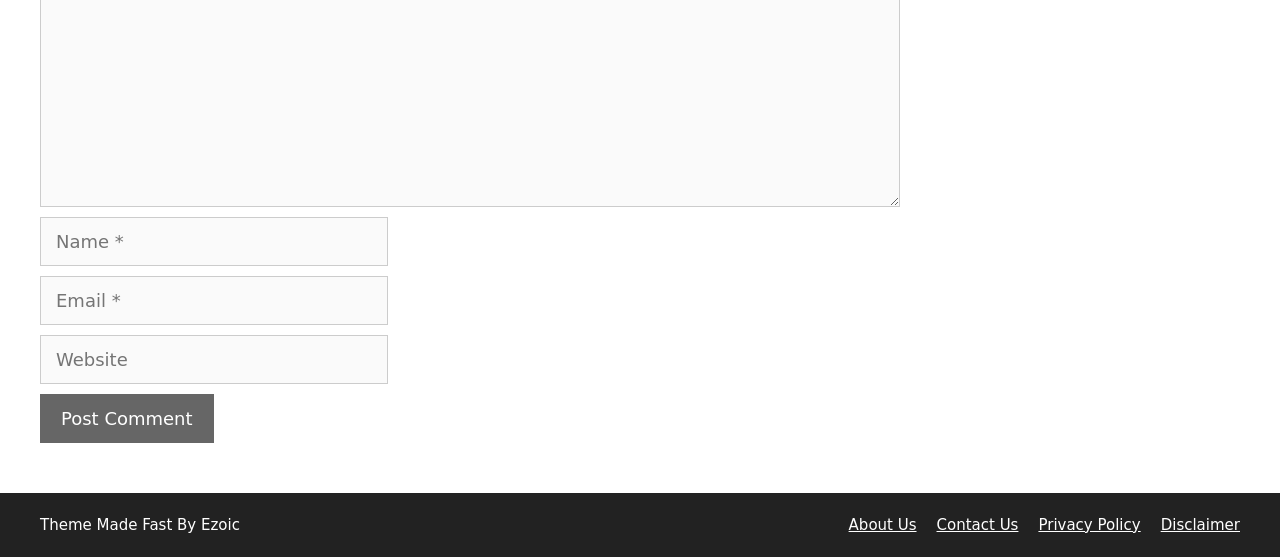Predict the bounding box of the UI element that fits this description: "parent_node: Comment name="url" placeholder="Website"".

[0.031, 0.601, 0.303, 0.689]